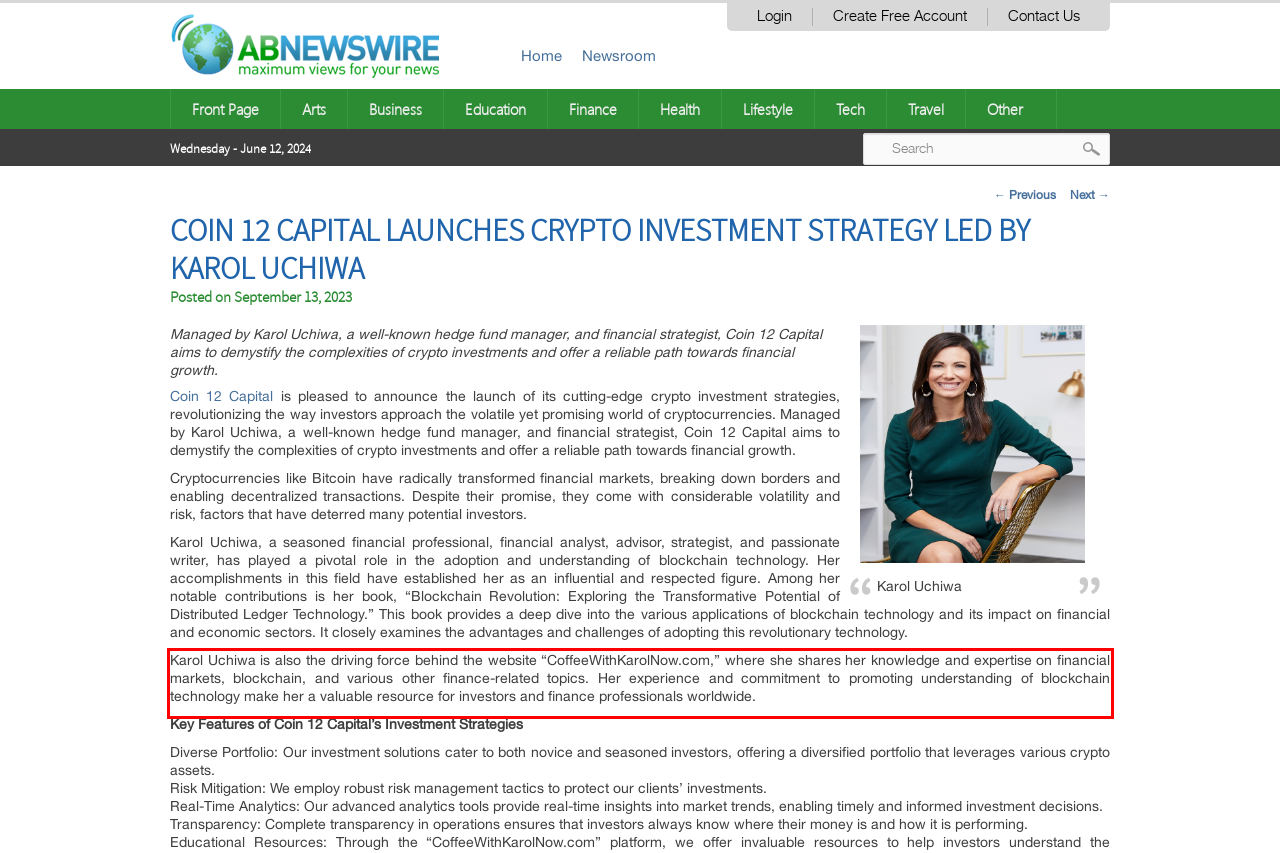Please extract the text content within the red bounding box on the webpage screenshot using OCR.

Karol Uchiwa is also the driving force behind the website “CoffeeWithKarolNow.com,” where she shares her knowledge and expertise on financial markets, blockchain, and various other finance-related topics. Her experience and commitment to promoting understanding of blockchain technology make her a valuable resource for investors and finance professionals worldwide.